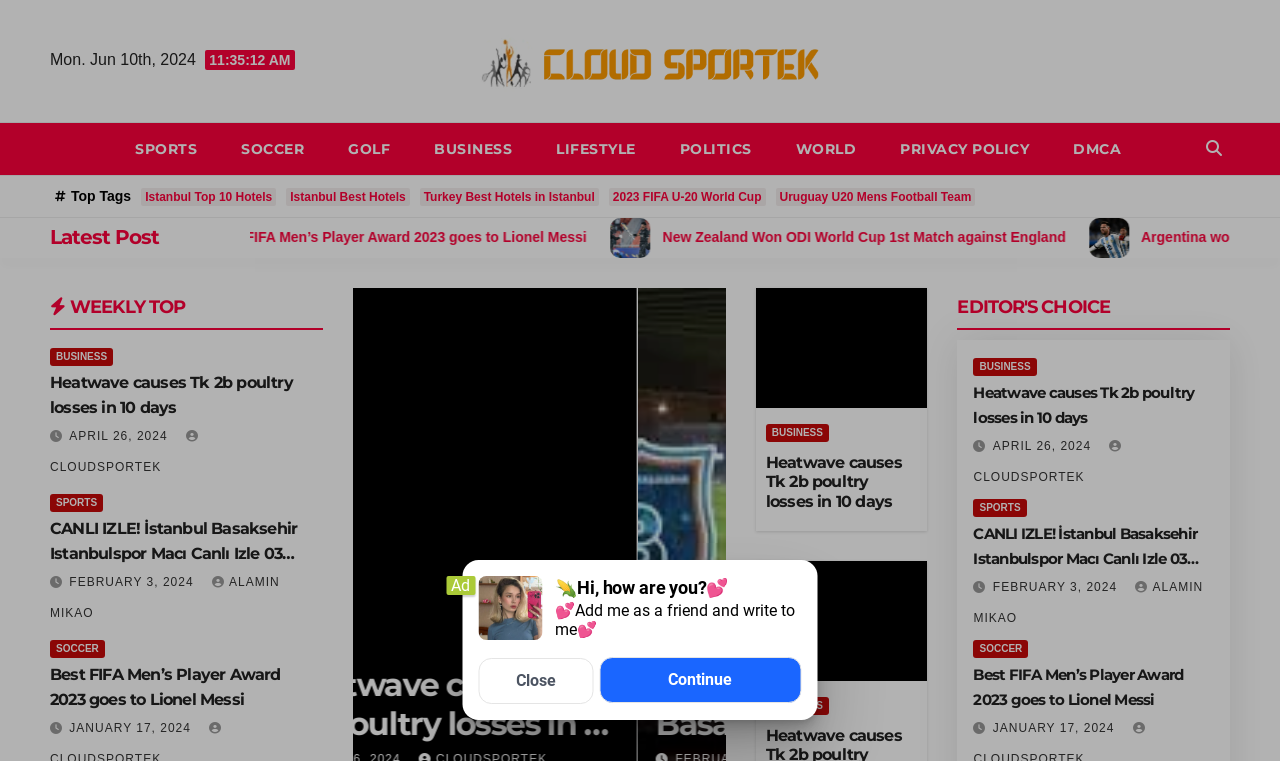How many images are displayed on the webpage?
Look at the image and answer the question using a single word or phrase.

2